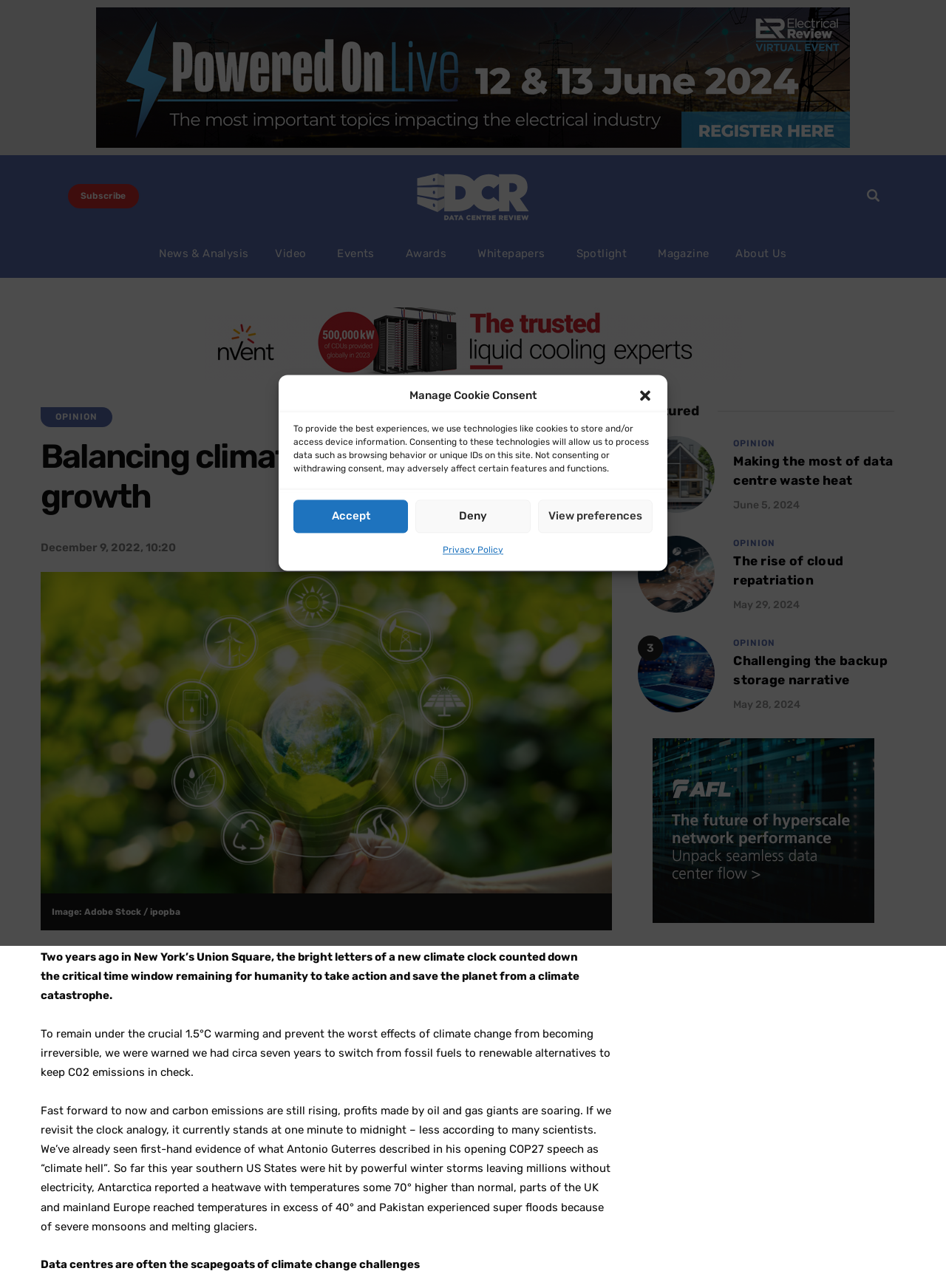What is the purpose of the climate clock?
Please give a well-detailed answer to the question.

The climate clock is mentioned in the article as a way to count down the time remaining for humanity to take action to prevent the worst effects of climate change. It is used to emphasize the urgency of the situation and the need for immediate action.